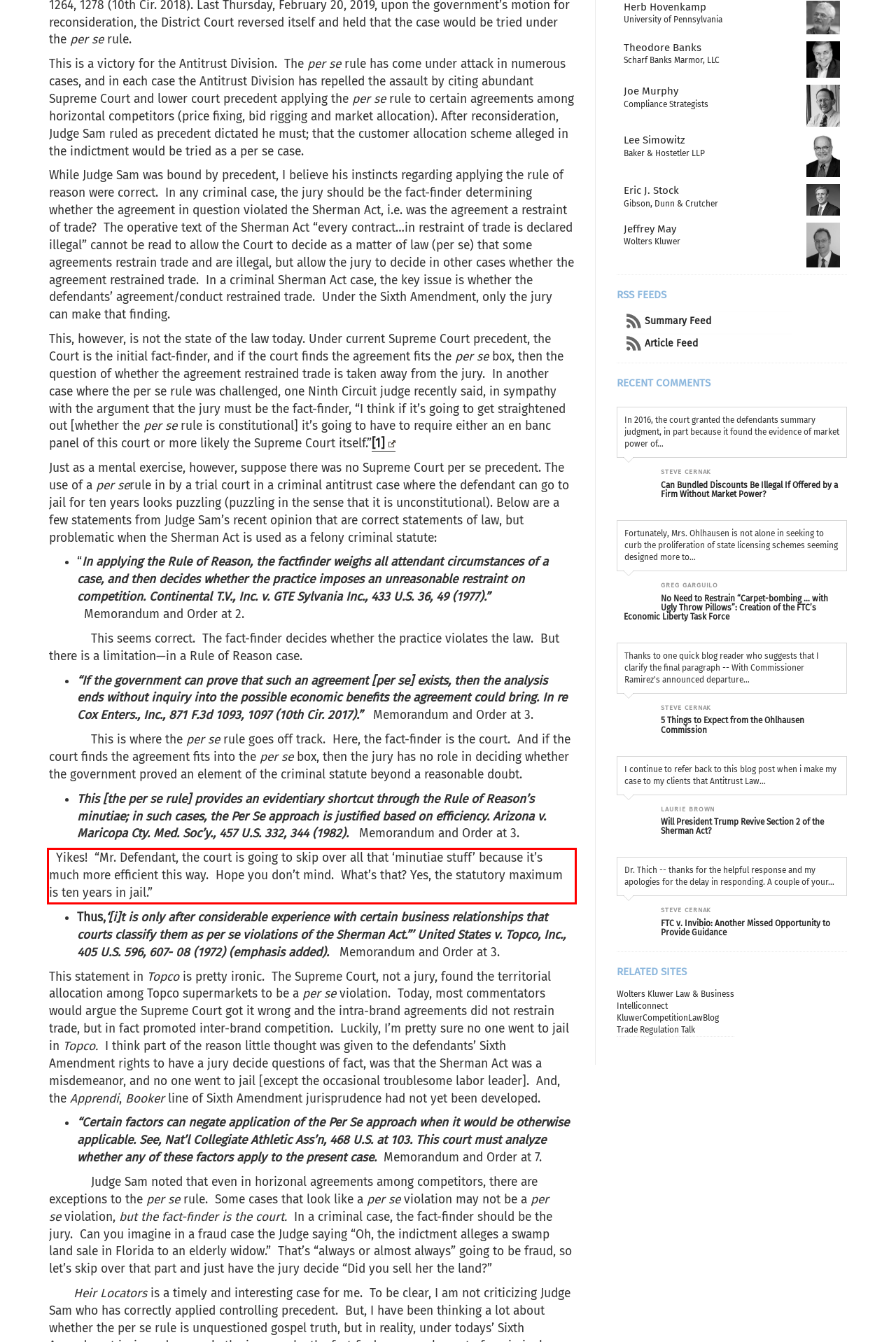Please analyze the screenshot of a webpage and extract the text content within the red bounding box using OCR.

Yikes! “Mr. Defendant, the court is going to skip over all that ‘minutiae stuff’ because it’s much more efficient this way. Hope you don’t mind. What’s that? Yes, the statutory maximum is ten years in jail.”